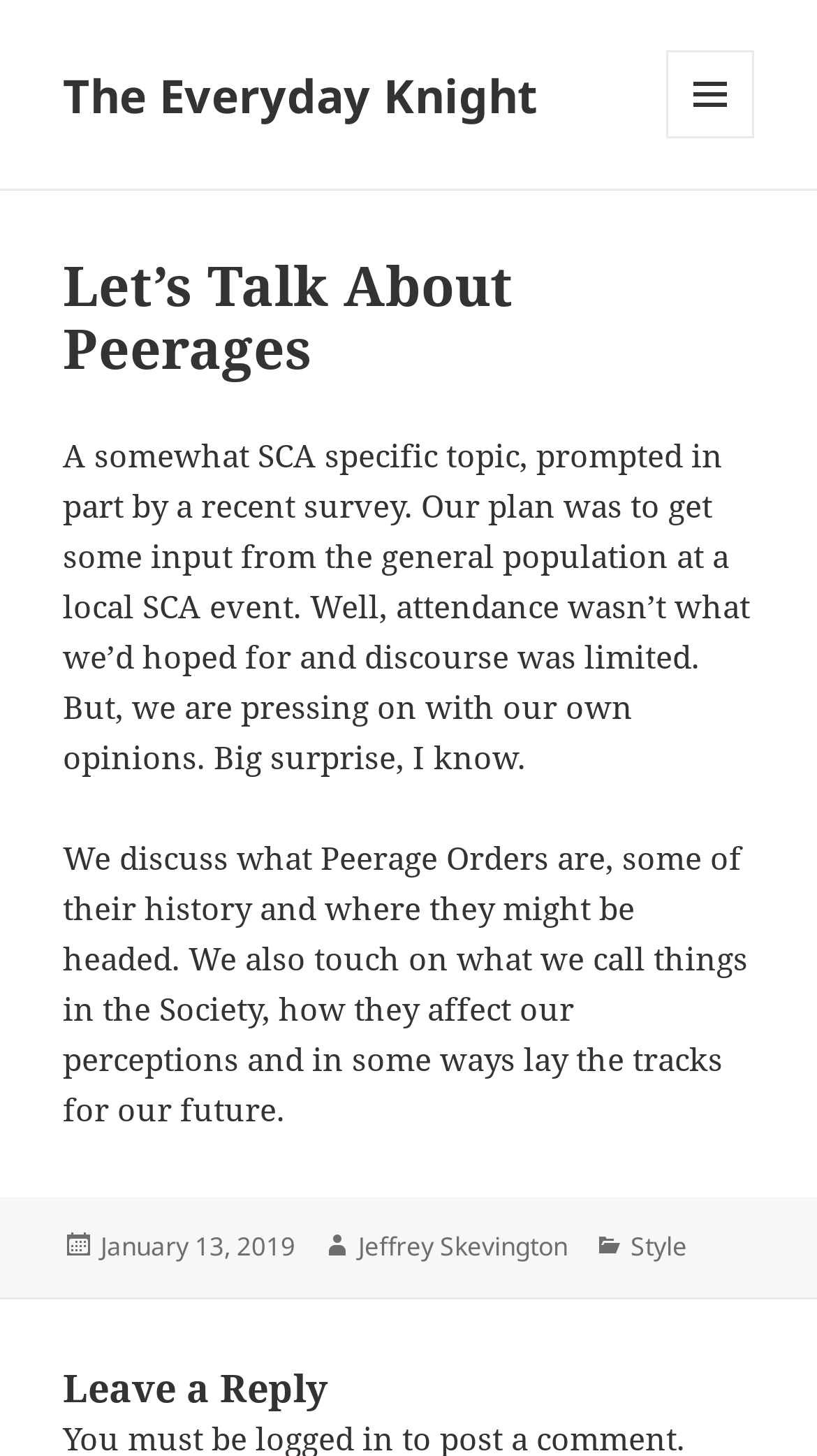Bounding box coordinates should be provided in the format (top-left x, top-left y, bottom-right x, bottom-right y) with all values between 0 and 1. Identify the bounding box for this UI element: January 13, 2019

[0.123, 0.843, 0.361, 0.869]